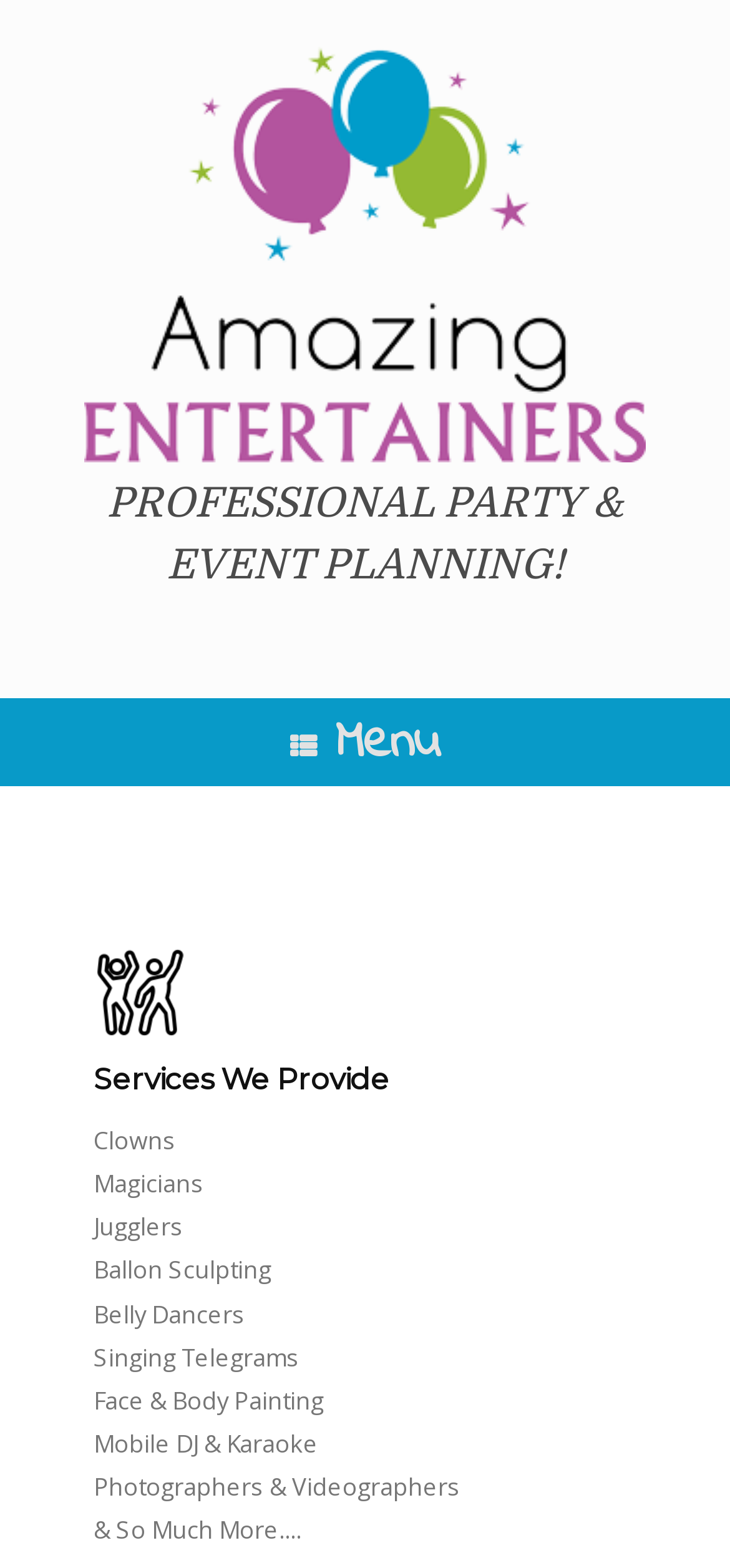Please give a succinct answer using a single word or phrase:
What type of event planning does the website offer?

Party & Event Planning